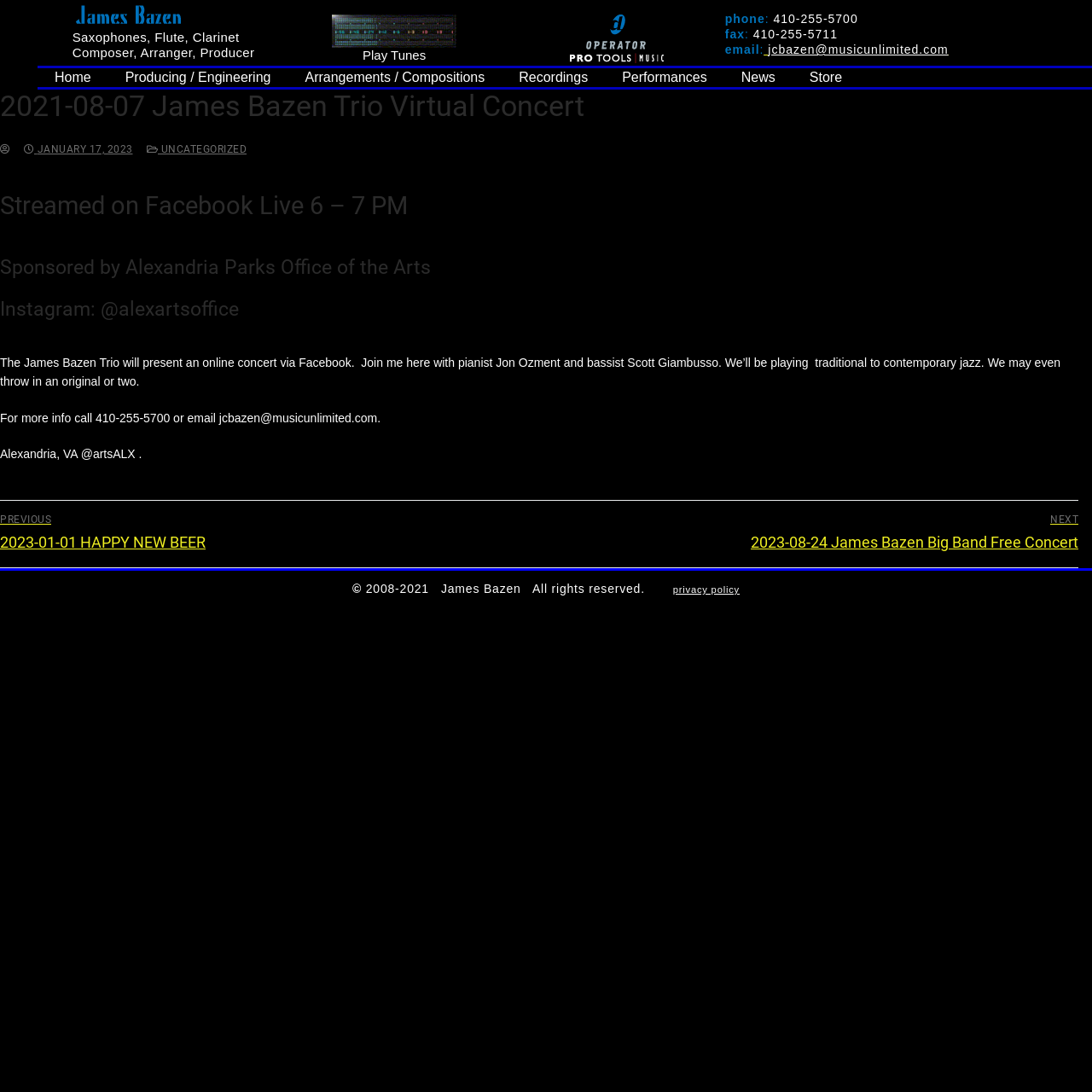Identify the bounding box coordinates of the area you need to click to perform the following instruction: "Check the 'Store' page".

[0.726, 0.065, 0.787, 0.077]